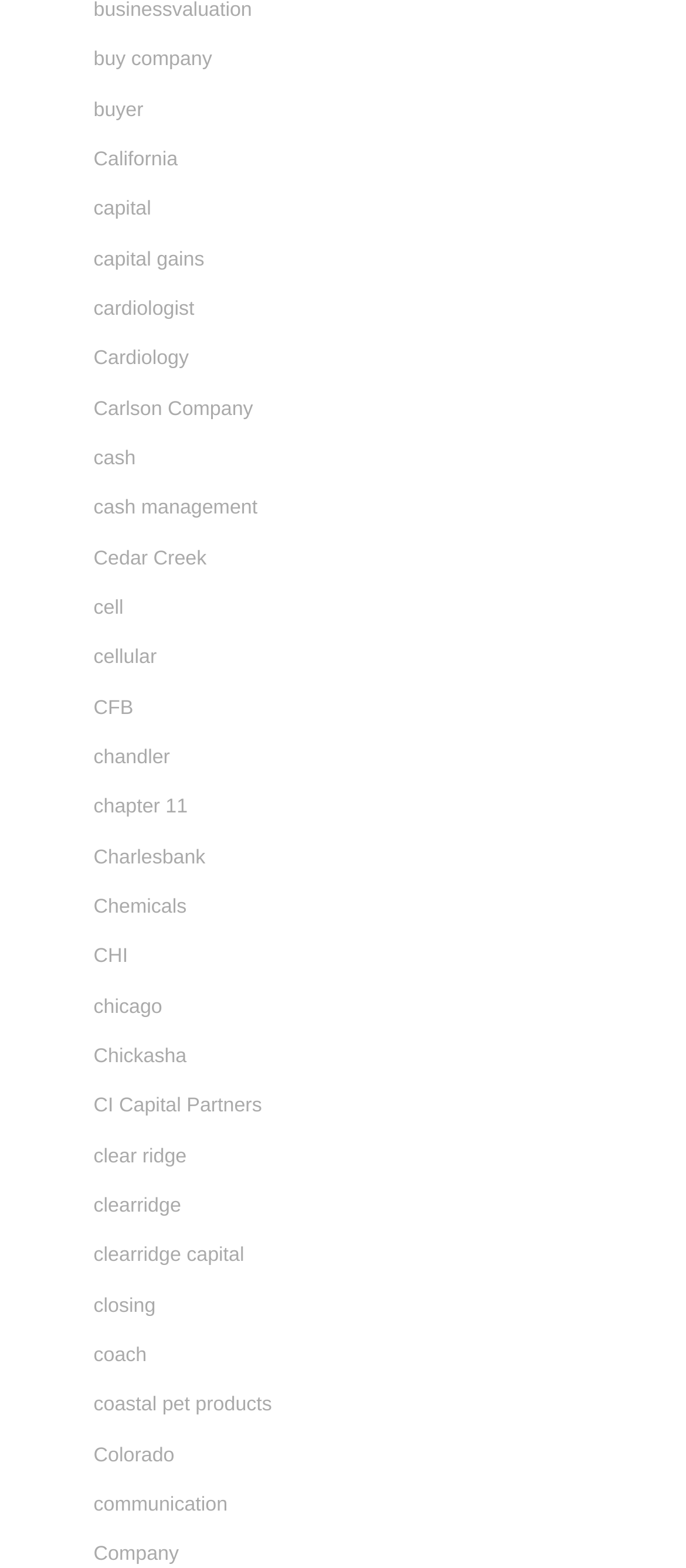Determine the bounding box coordinates of the clickable element necessary to fulfill the instruction: "click on business valuation". Provide the coordinates as four float numbers within the 0 to 1 range, i.e., [left, top, right, bottom].

[0.136, 0.0, 0.367, 0.013]